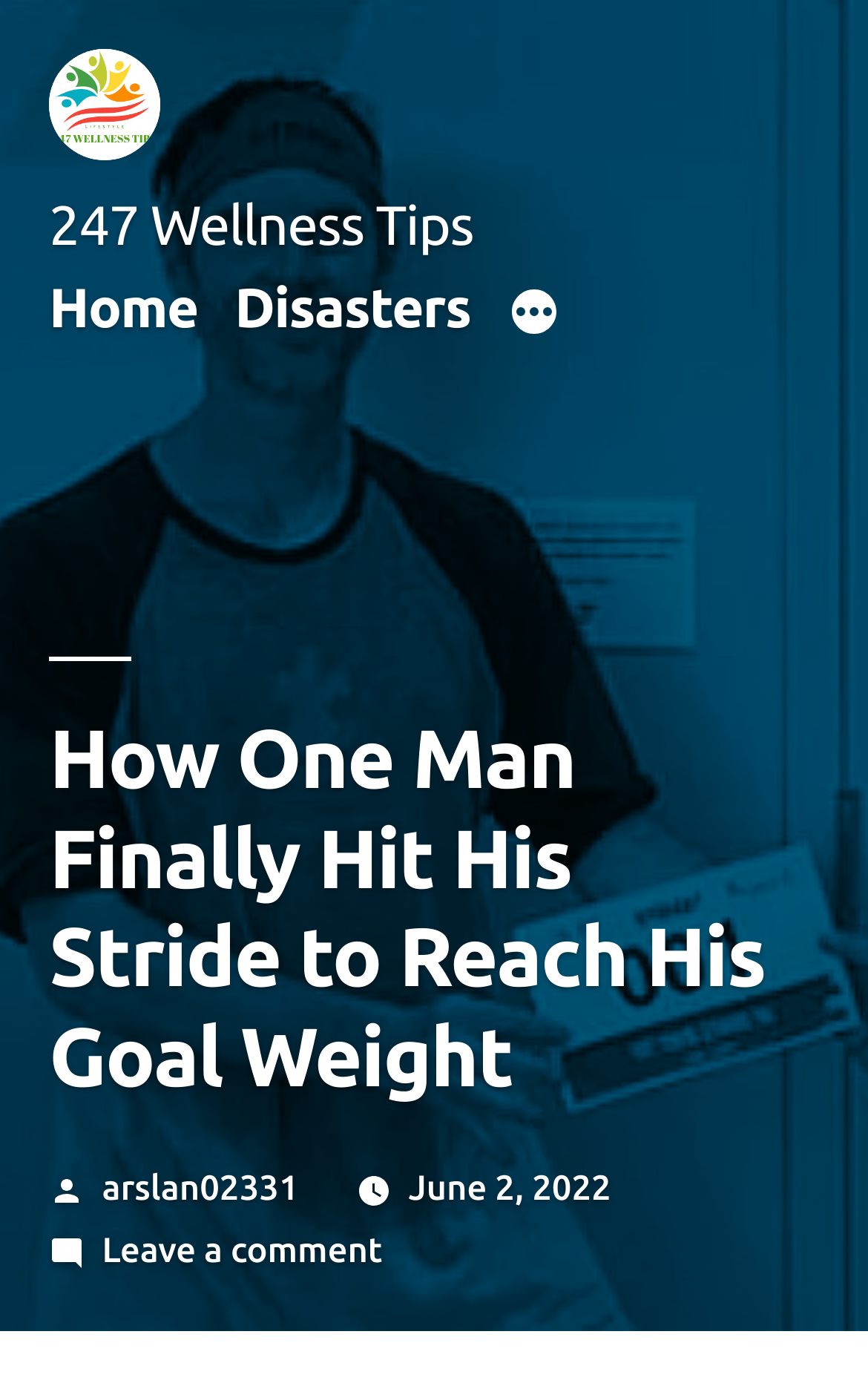Determine the bounding box coordinates of the clickable area required to perform the following instruction: "Click on the 247 wellness tips link". The coordinates should be represented as four float numbers between 0 and 1: [left, top, right, bottom].

[0.056, 0.035, 0.185, 0.116]